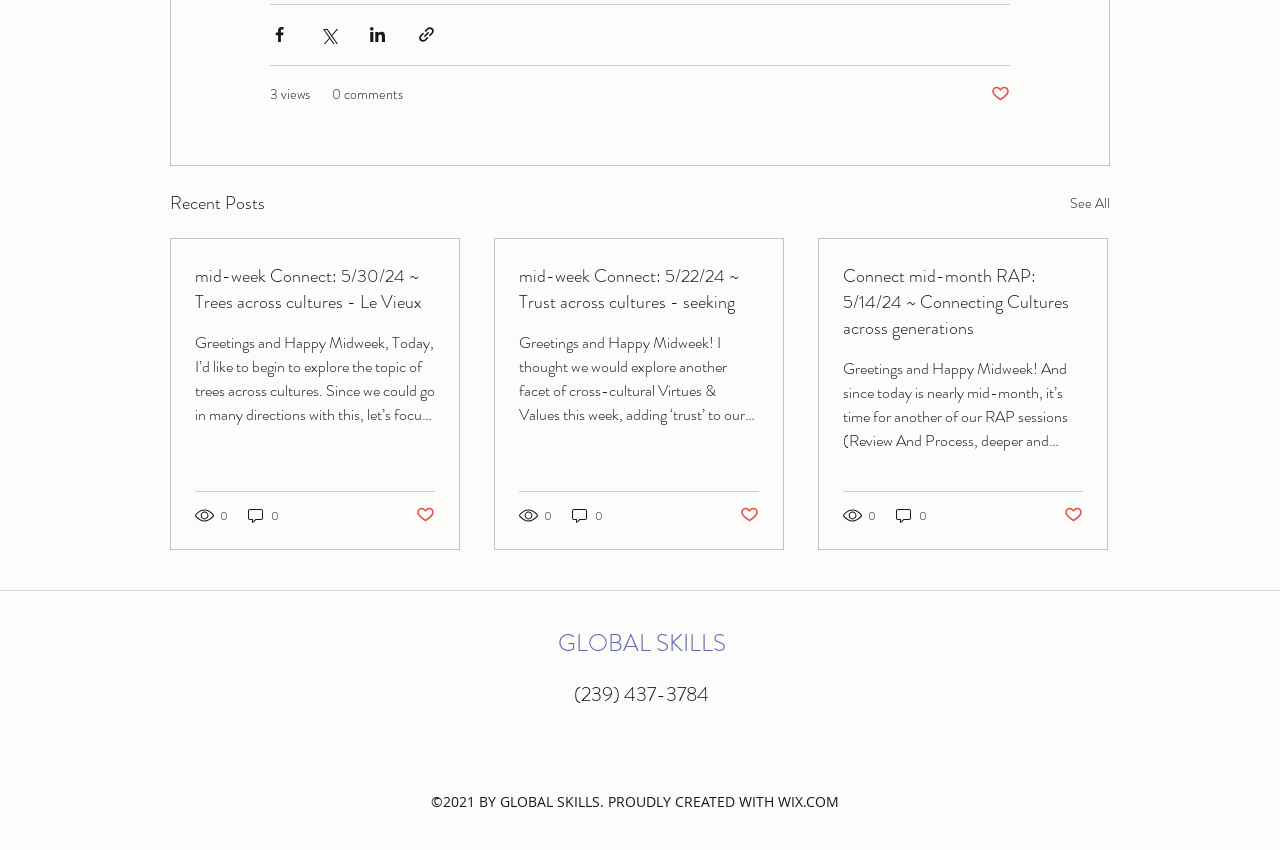Locate the bounding box of the UI element described in the following text: "Customers".

None